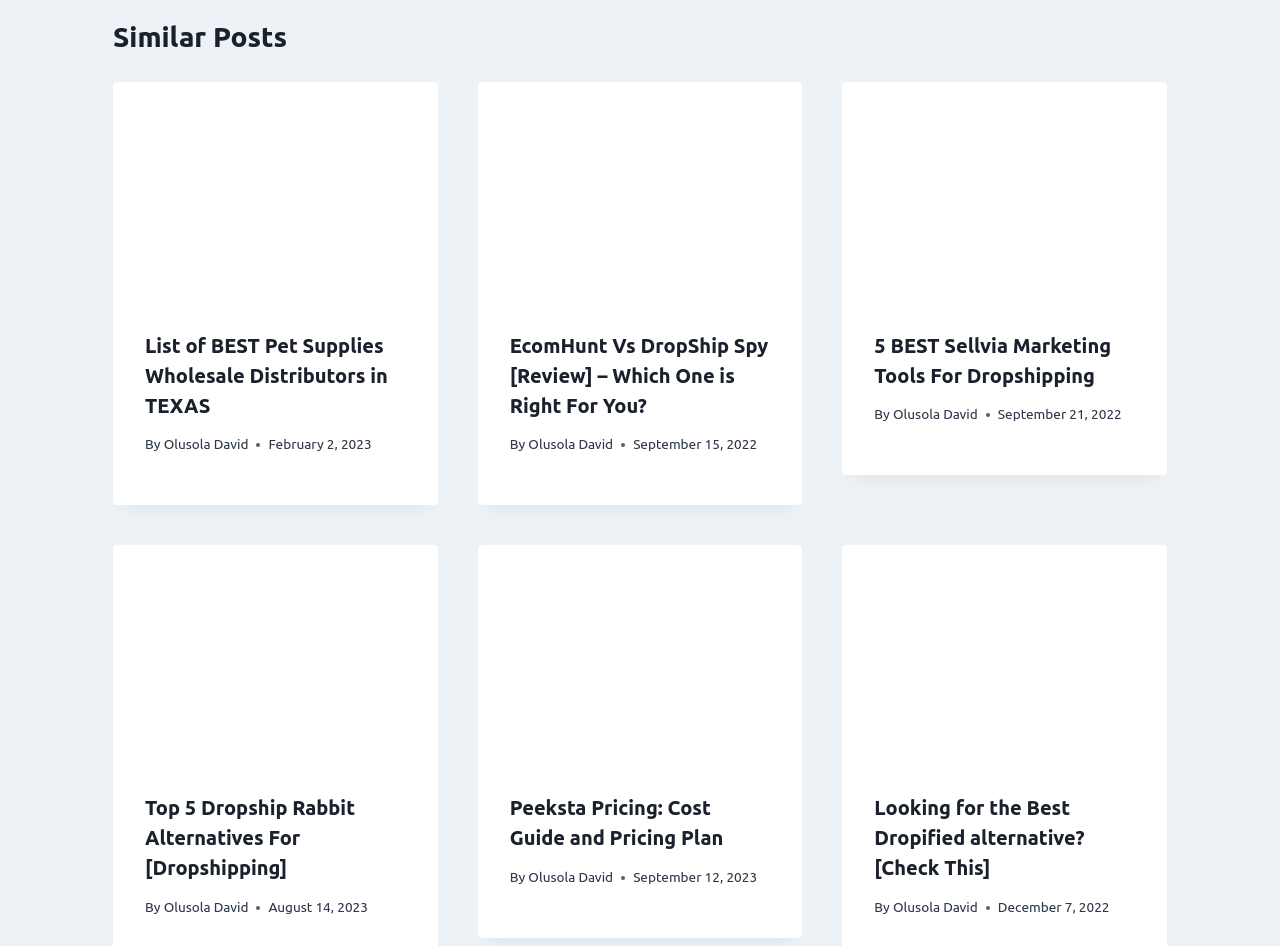Please determine the bounding box coordinates for the element that should be clicked to follow these instructions: "Explore the alternative to Dropified".

[0.658, 0.576, 0.912, 0.805]